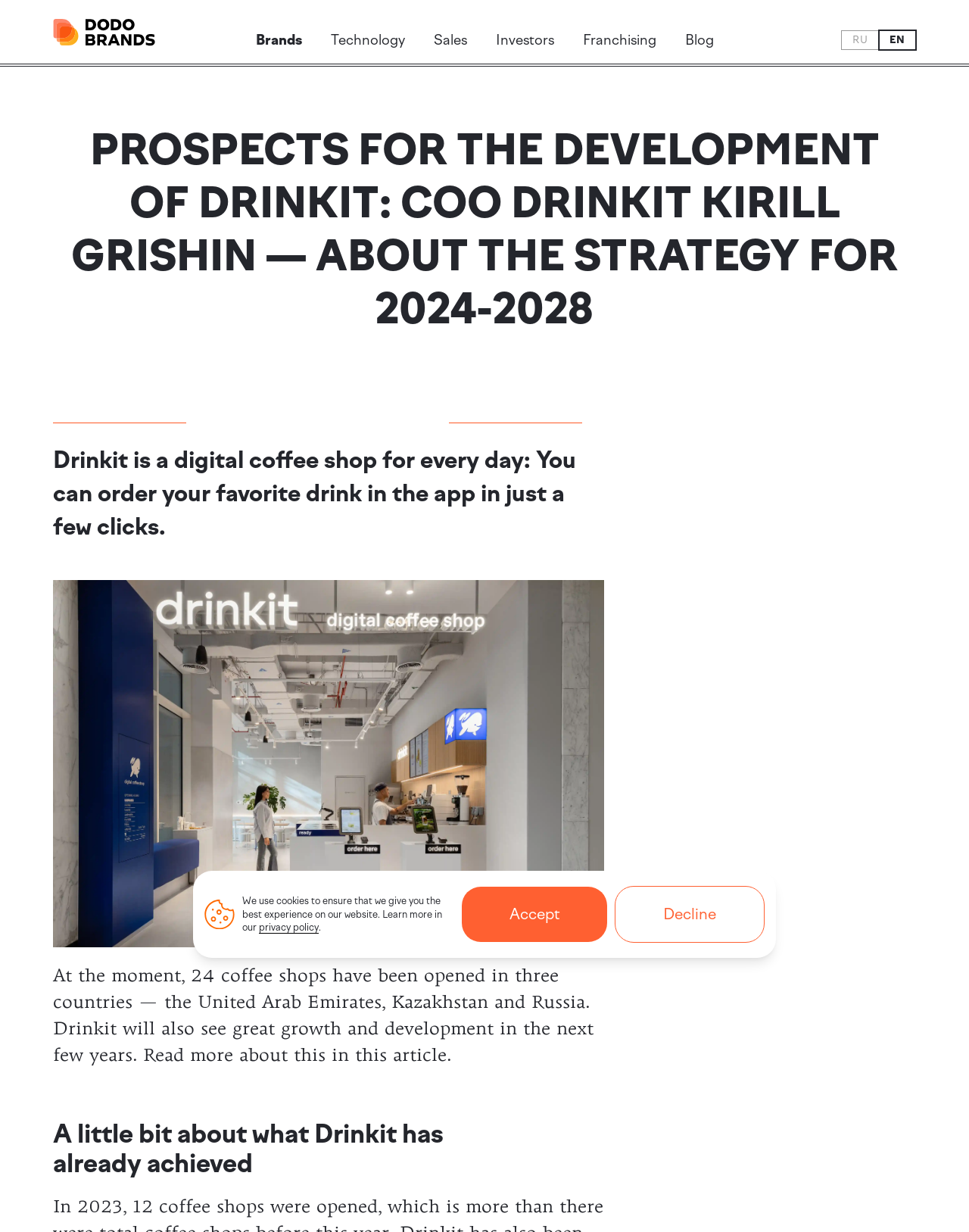Answer this question in one word or a short phrase: How many coffee shops have been opened?

24